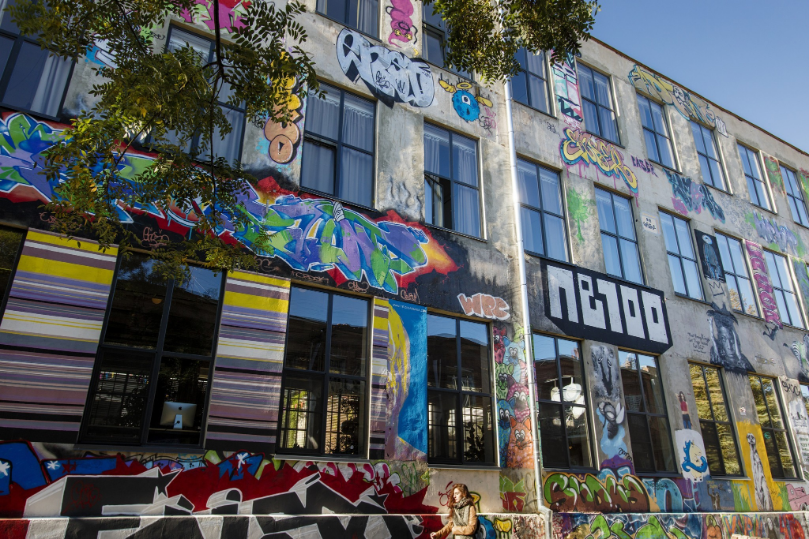Answer the question below using just one word or a short phrase: 
What is prominently displayed on the façade?

A large, bold mural